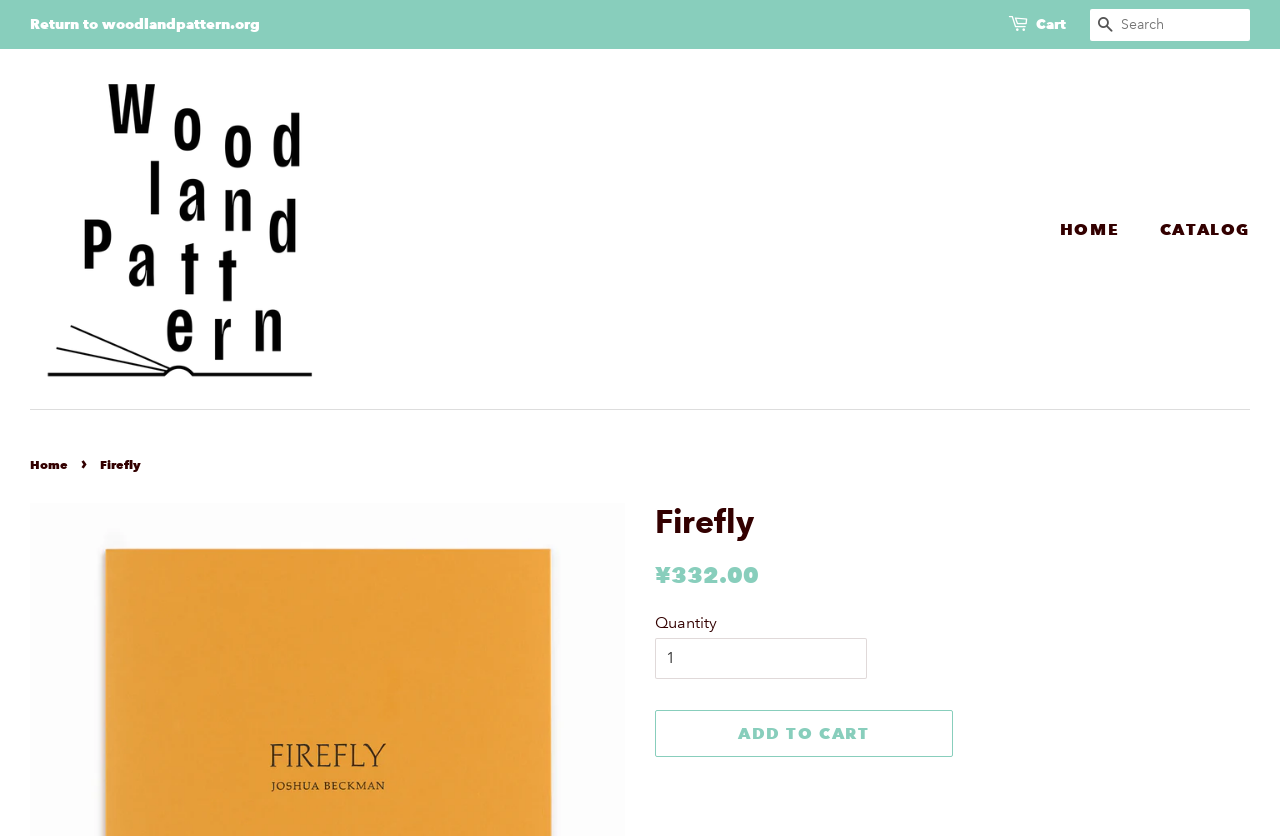Provide a short answer using a single word or phrase for the following question: 
What is the name of the organization?

Woodland Pattern